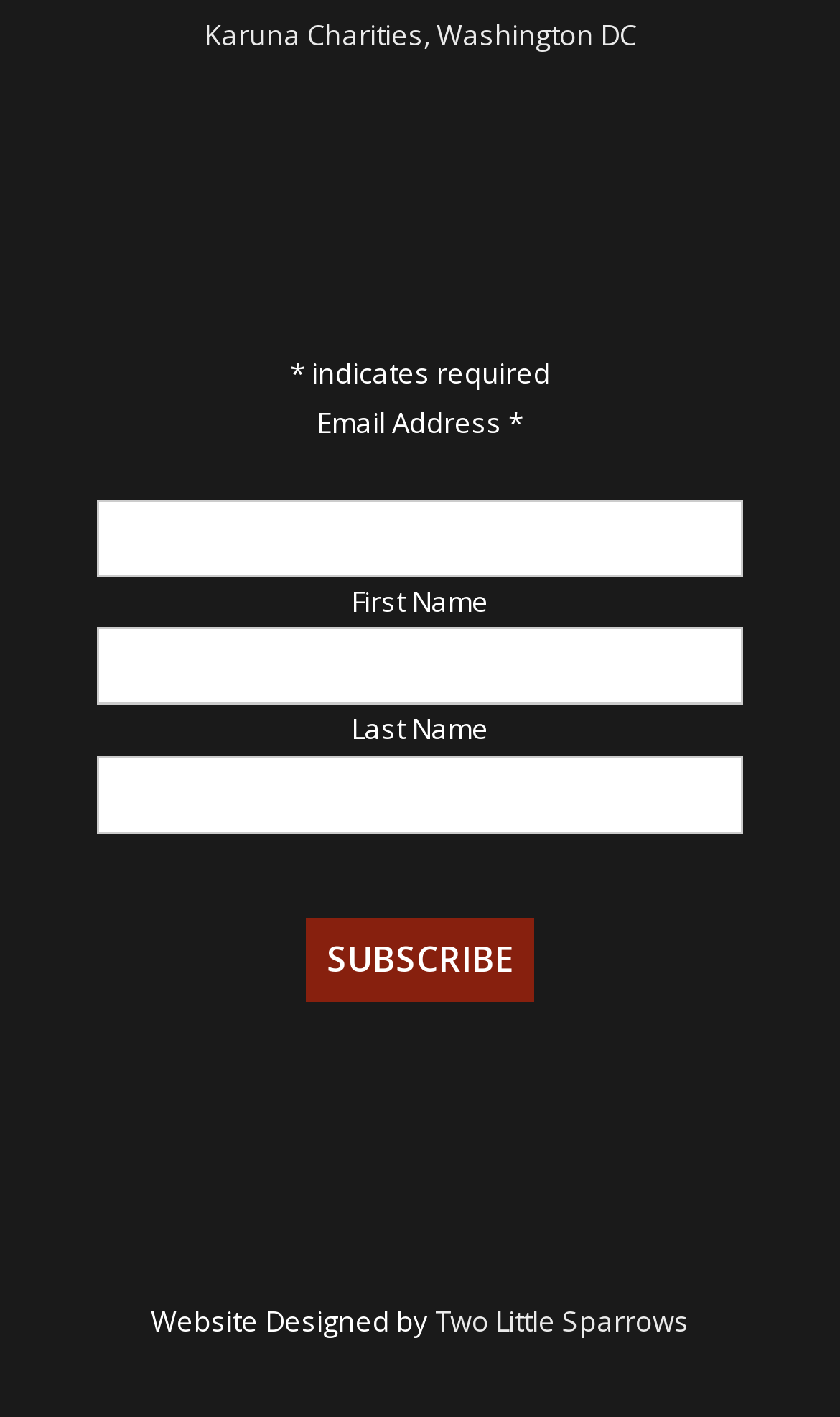Respond to the question below with a single word or phrase:
What is the organization's name?

Karuna Charities